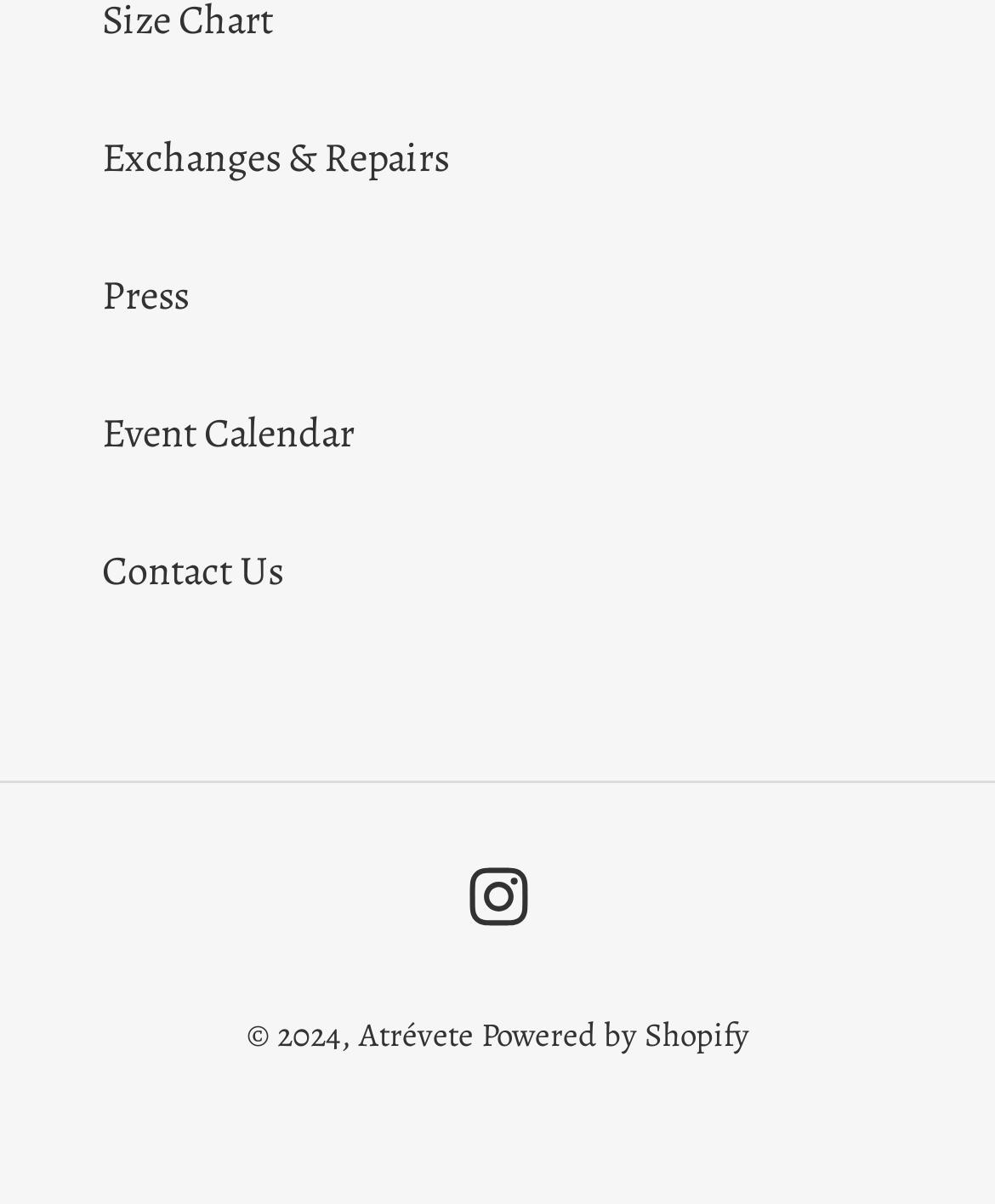How many social media links are there?
Please give a detailed and elaborate answer to the question based on the image.

I counted the number of social media links on the webpage and found only one link to Instagram.